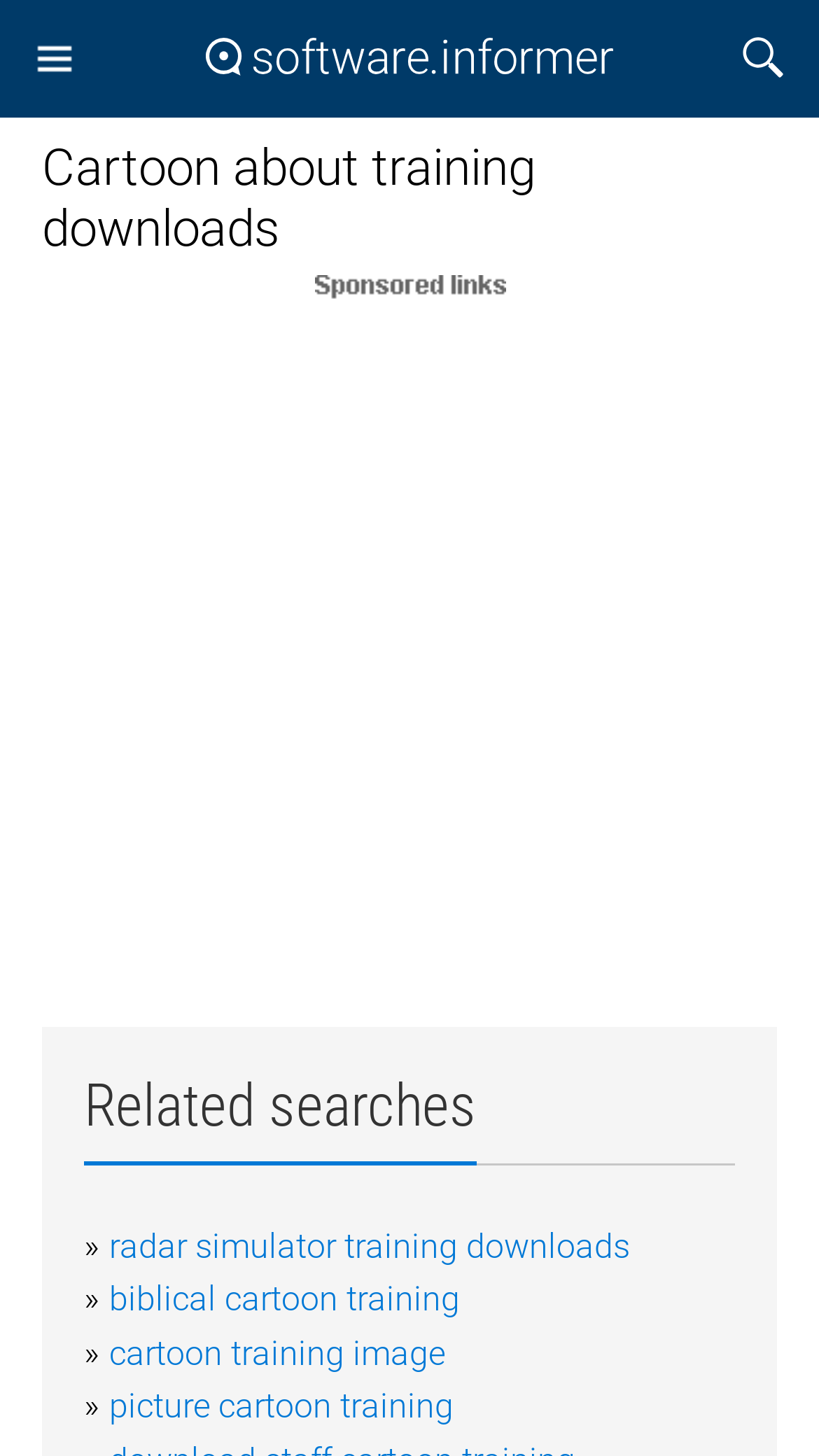Find the bounding box coordinates for the HTML element described as: "cartoon training image". The coordinates should consist of four float values between 0 and 1, i.e., [left, top, right, bottom].

[0.133, 0.916, 0.544, 0.943]